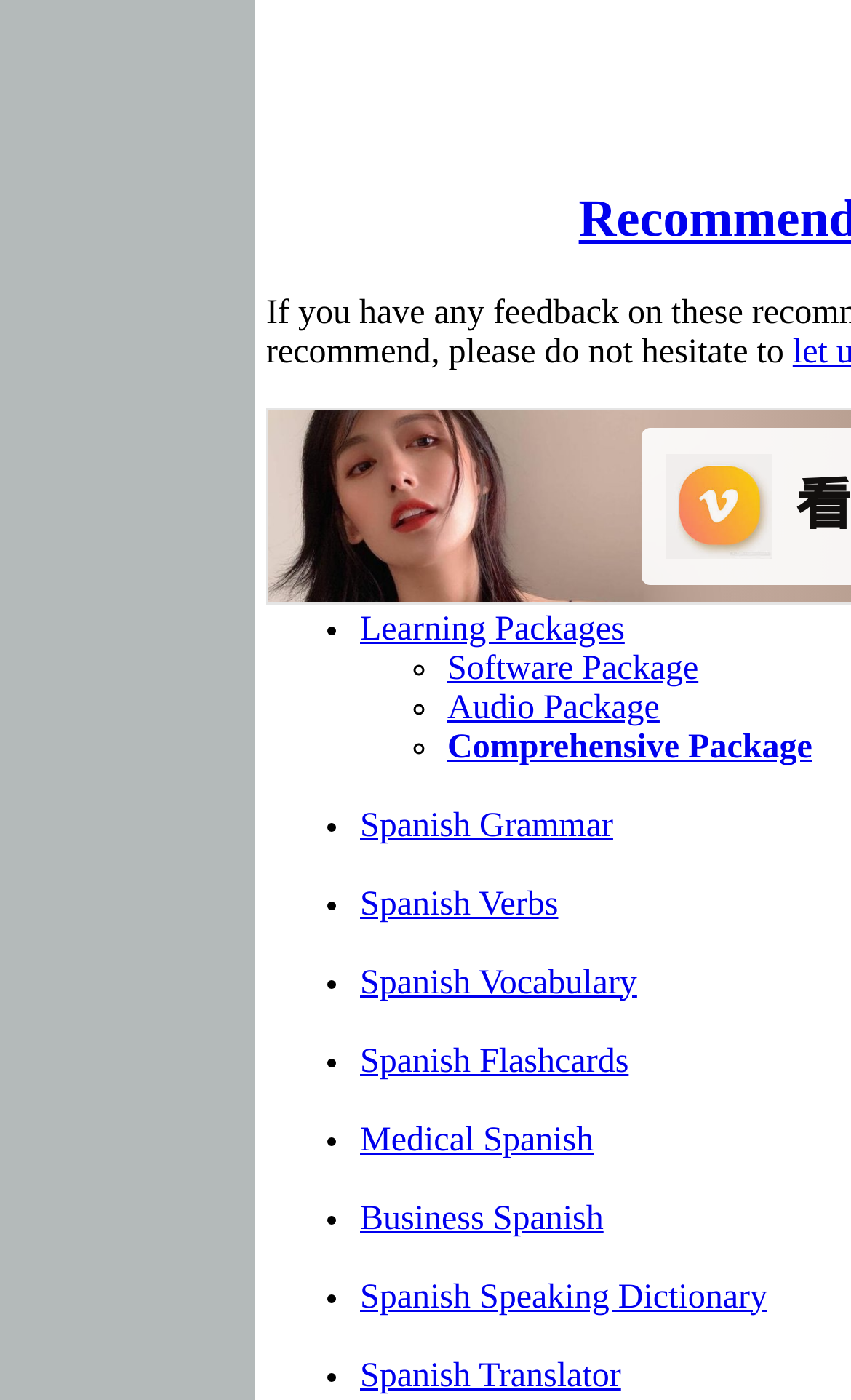Find the bounding box of the UI element described as follows: "Spanish Speaking Dictionary".

[0.423, 0.913, 0.902, 0.939]